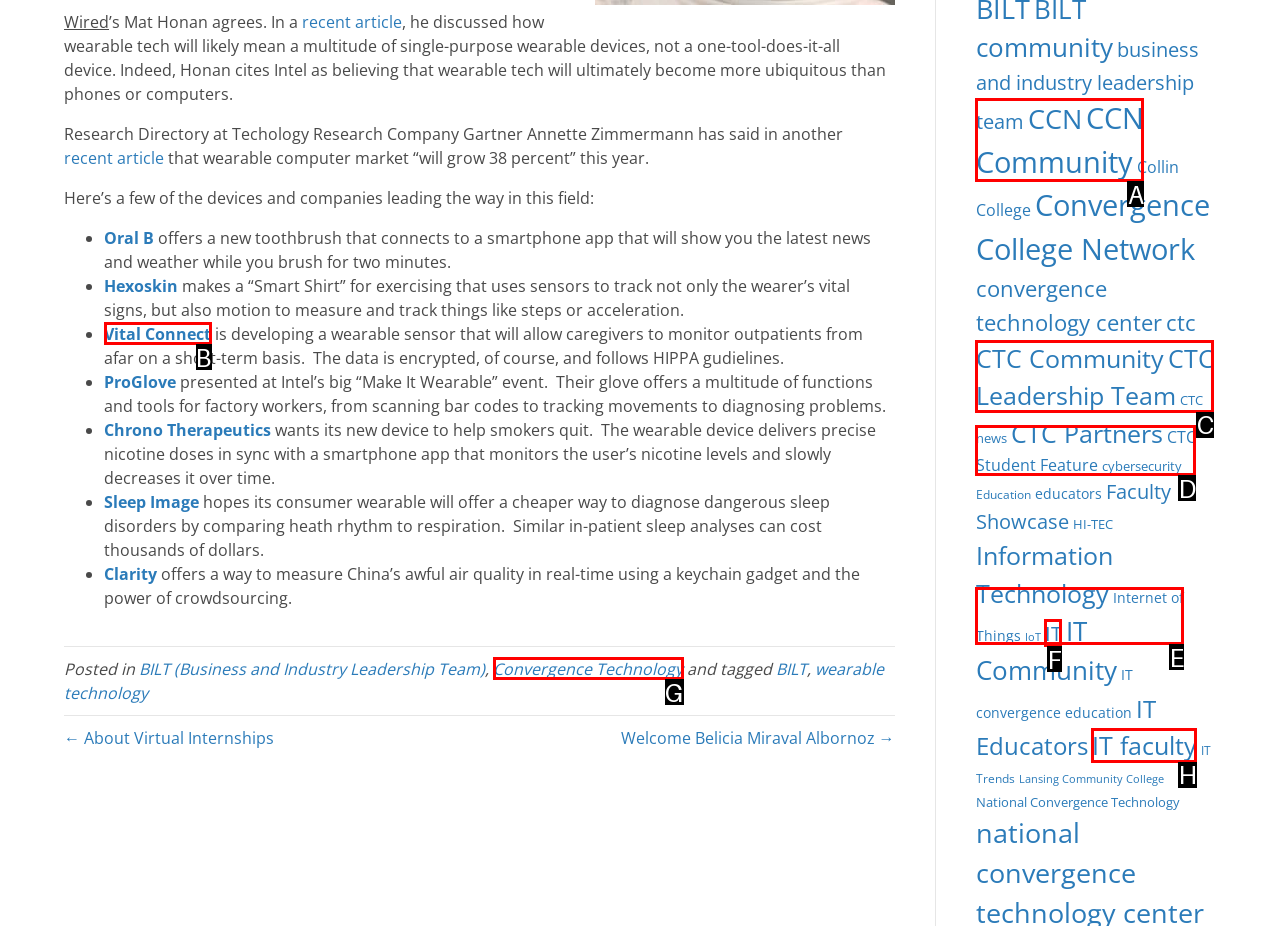Select the HTML element that corresponds to the description: CTC Leadership Team. Reply with the letter of the correct option.

C